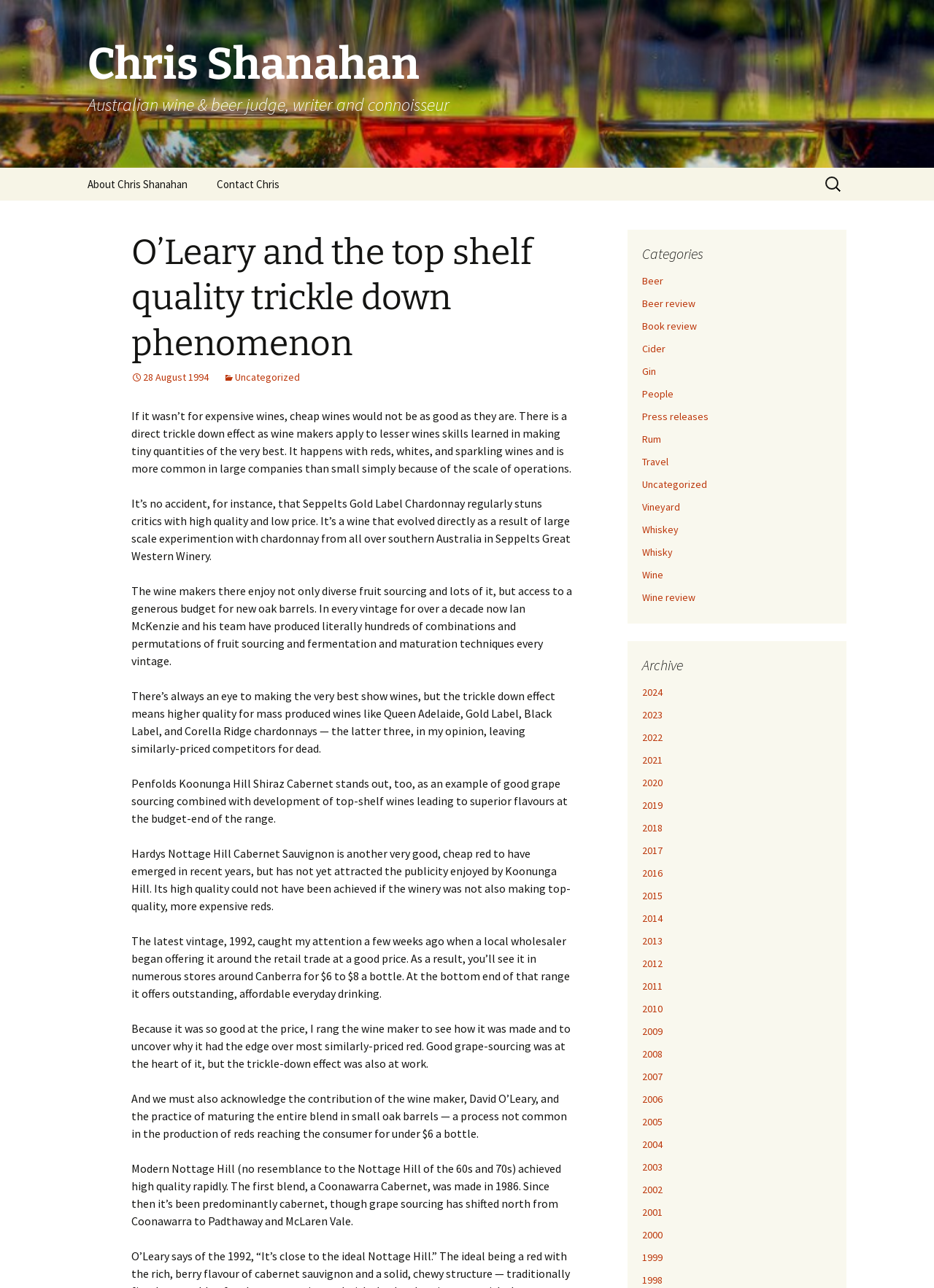Determine the bounding box coordinates for the area that should be clicked to carry out the following instruction: "View categories".

[0.688, 0.19, 0.891, 0.204]